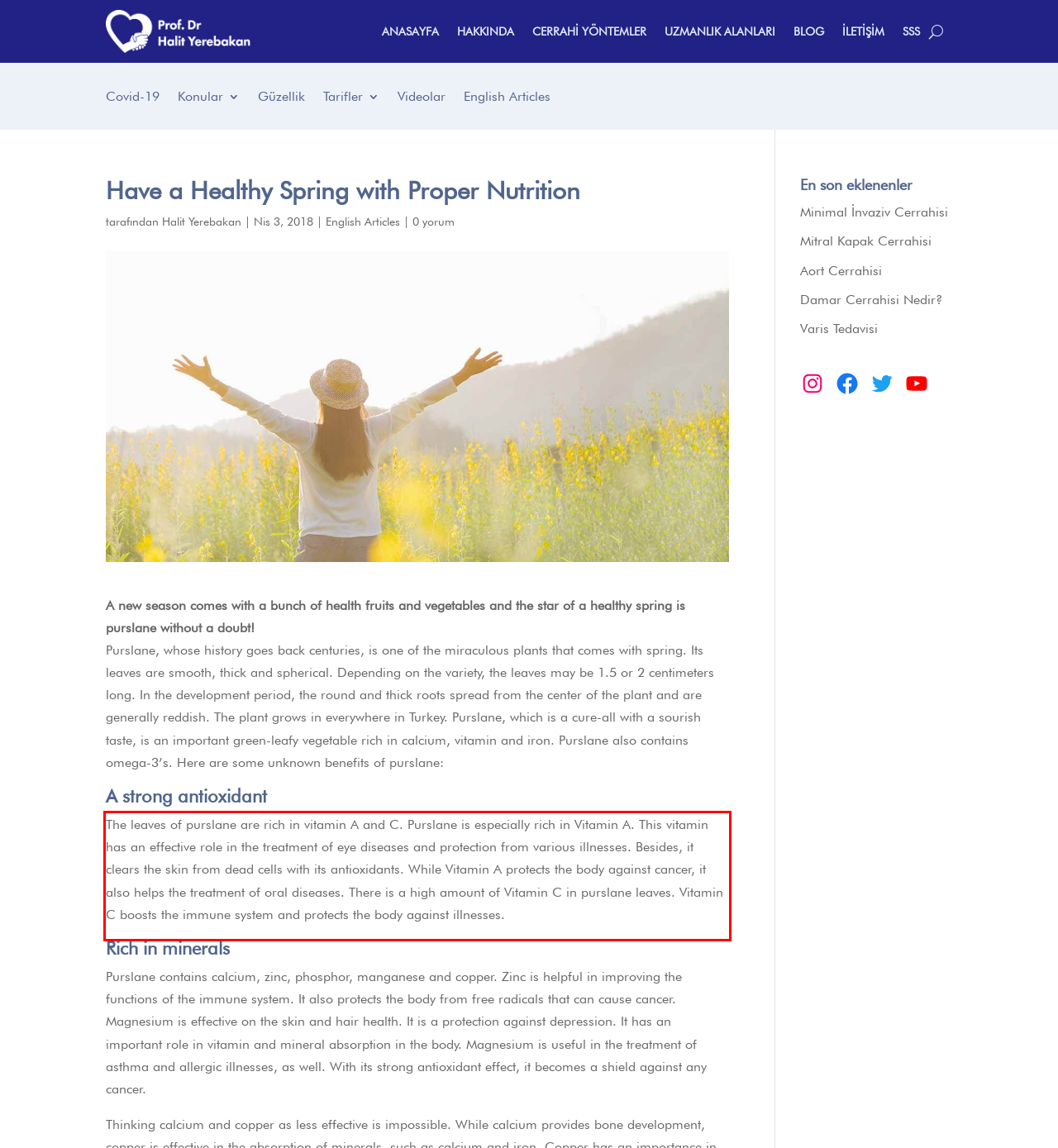Given a webpage screenshot, locate the red bounding box and extract the text content found inside it.

The leaves of purslane are rich in vitamin A and C. Purslane is especially rich in Vitamin A. This vitamin has an effective role in the treatment of eye diseases and protection from various illnesses. Besides, it clears the skin from dead cells with its antioxidants. While Vitamin A protects the body against cancer, it also helps the treatment of oral diseases. There is a high amount of Vitamin C in purslane leaves. Vitamin C boosts the immune system and protects the body against illnesses.